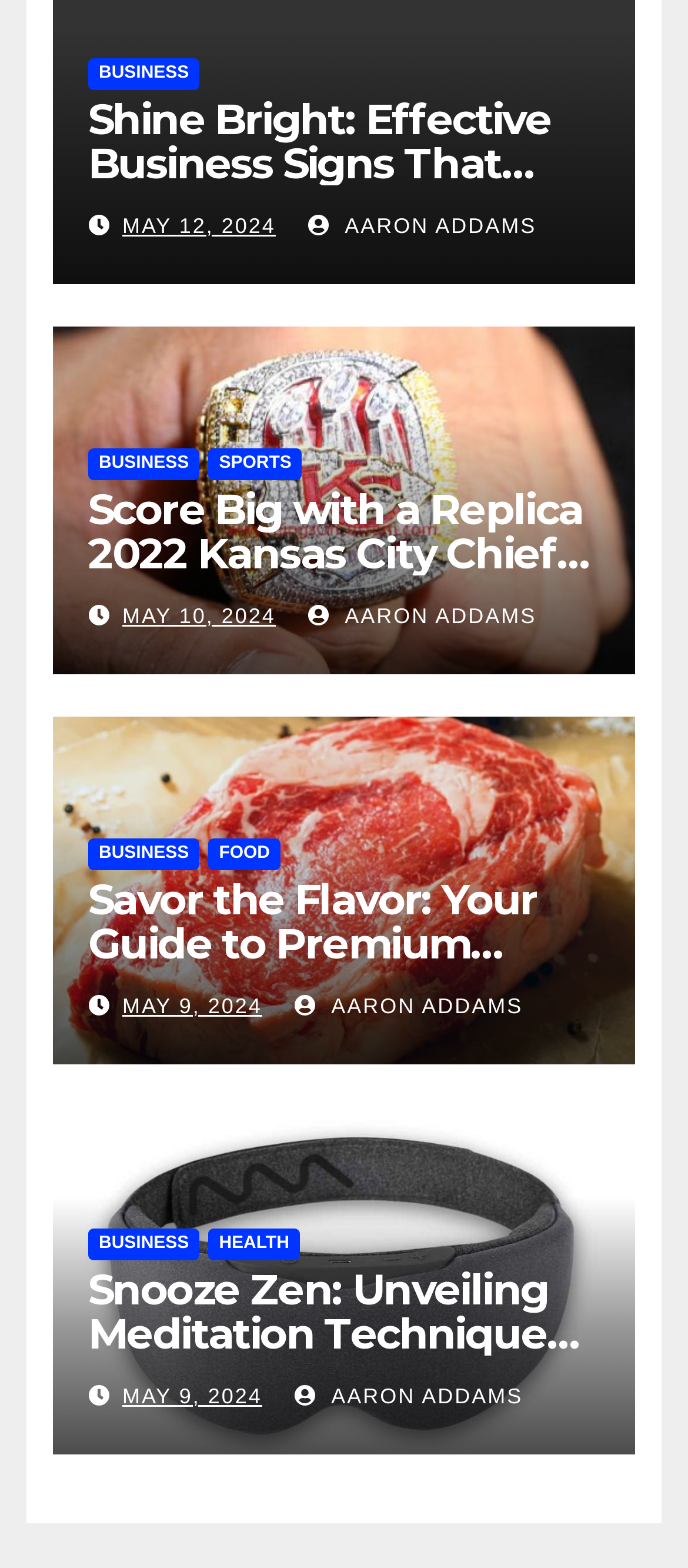Identify the bounding box coordinates of the element that should be clicked to fulfill this task: "Explore SPORTS category". The coordinates should be provided as four float numbers between 0 and 1, i.e., [left, top, right, bottom].

[0.303, 0.286, 0.439, 0.306]